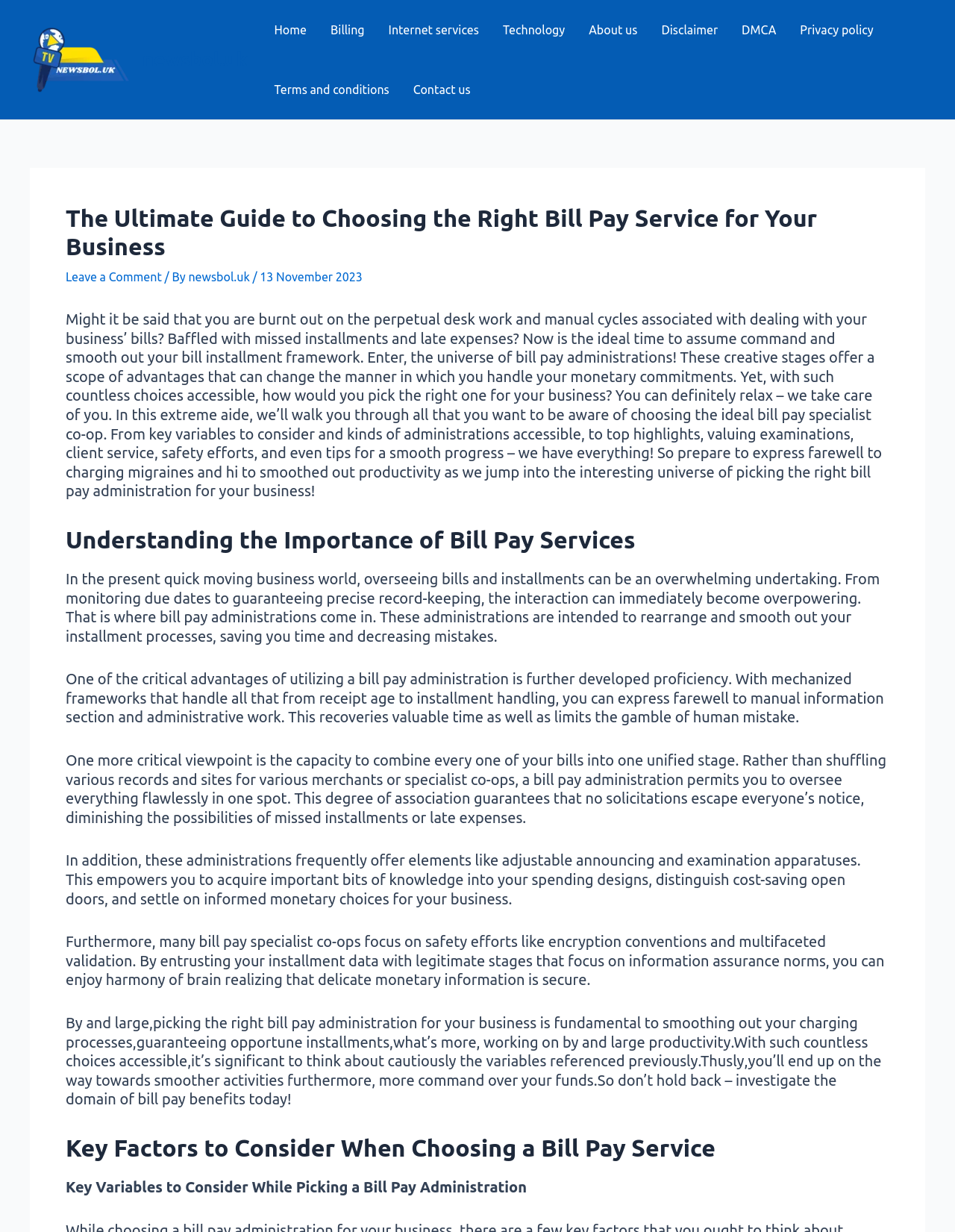Please find the bounding box coordinates for the clickable element needed to perform this instruction: "Click the 'Leave a Comment' link".

[0.069, 0.219, 0.169, 0.23]